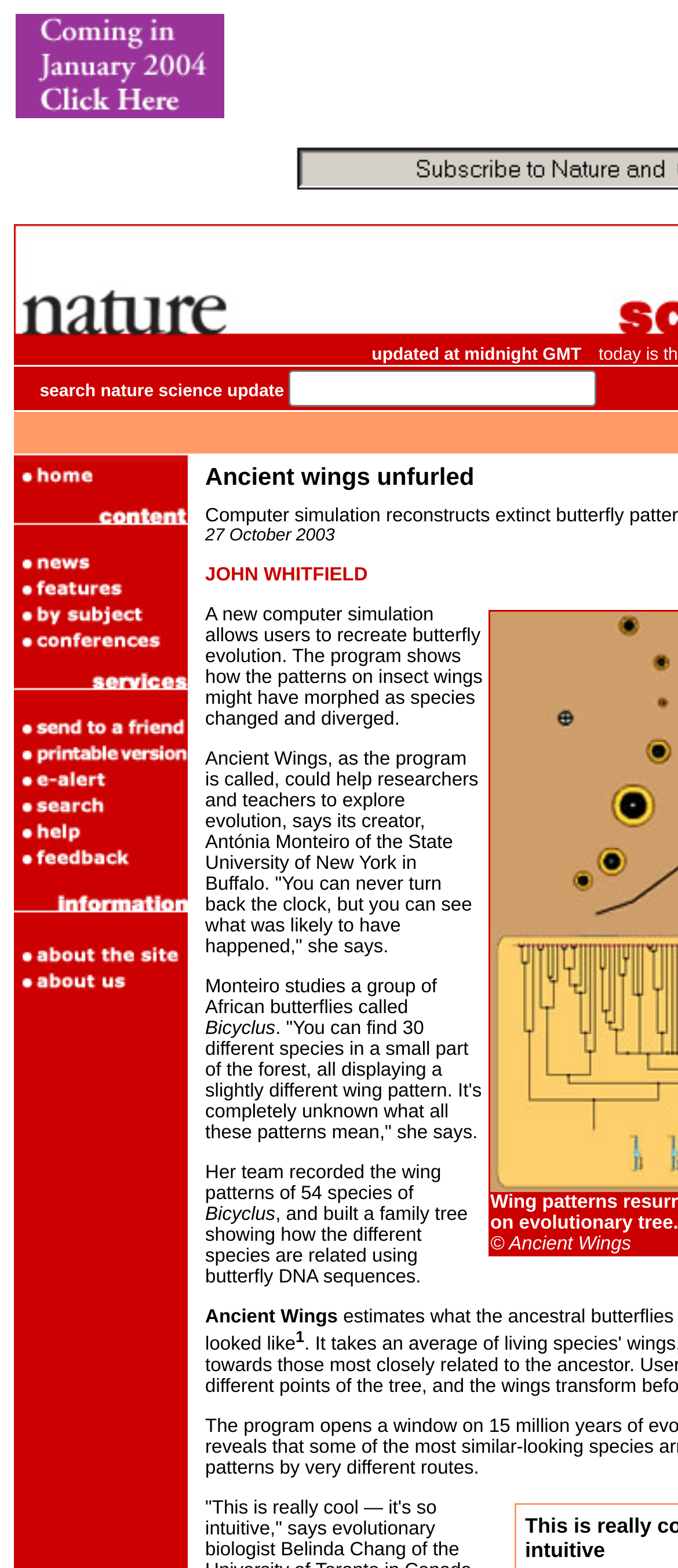Identify the bounding box coordinates for the UI element described as: "alt="about the site" name="Image24"".

[0.021, 0.607, 0.277, 0.621]